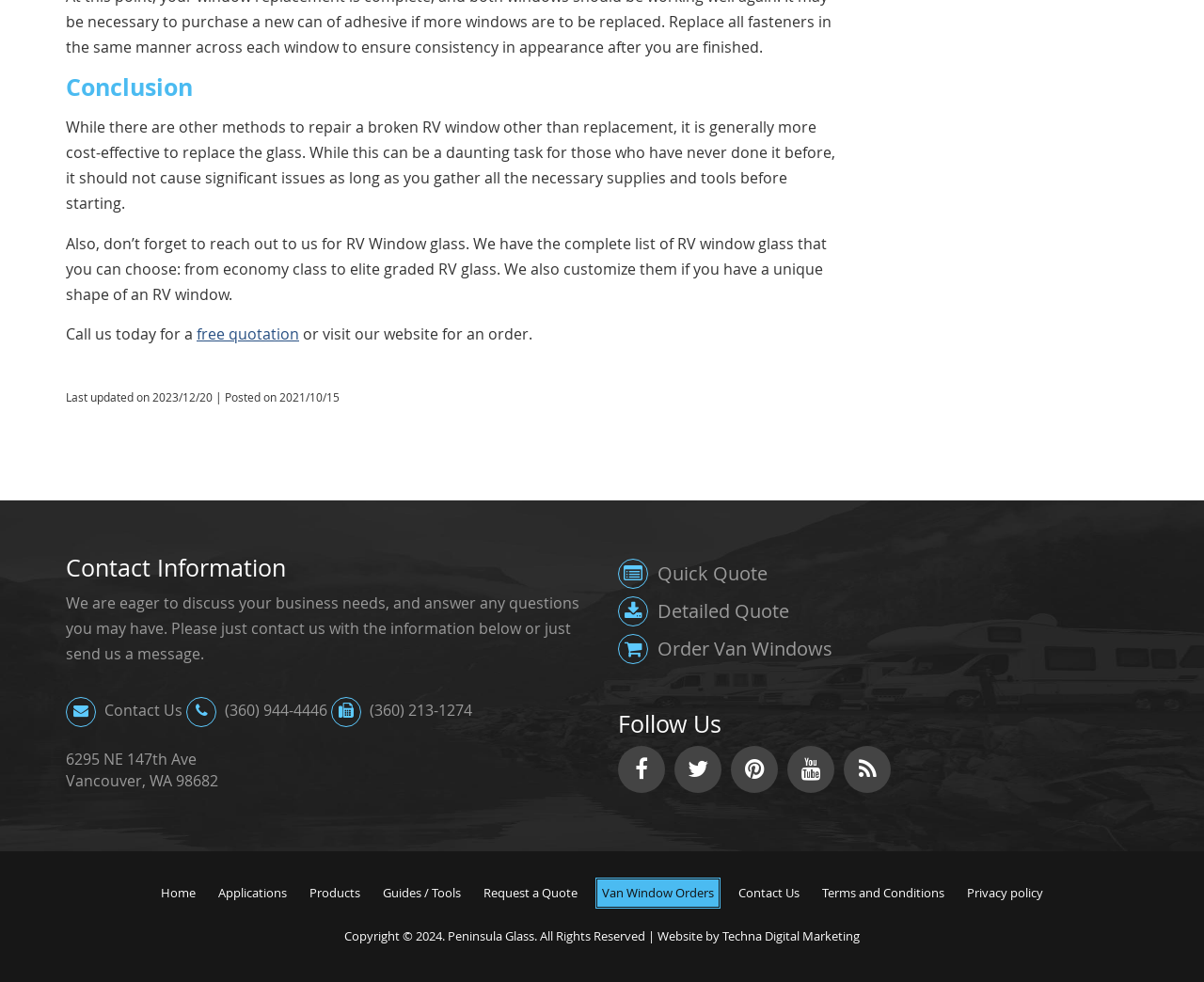Locate the bounding box coordinates of the clickable part needed for the task: "Click the Contact Us link".

None